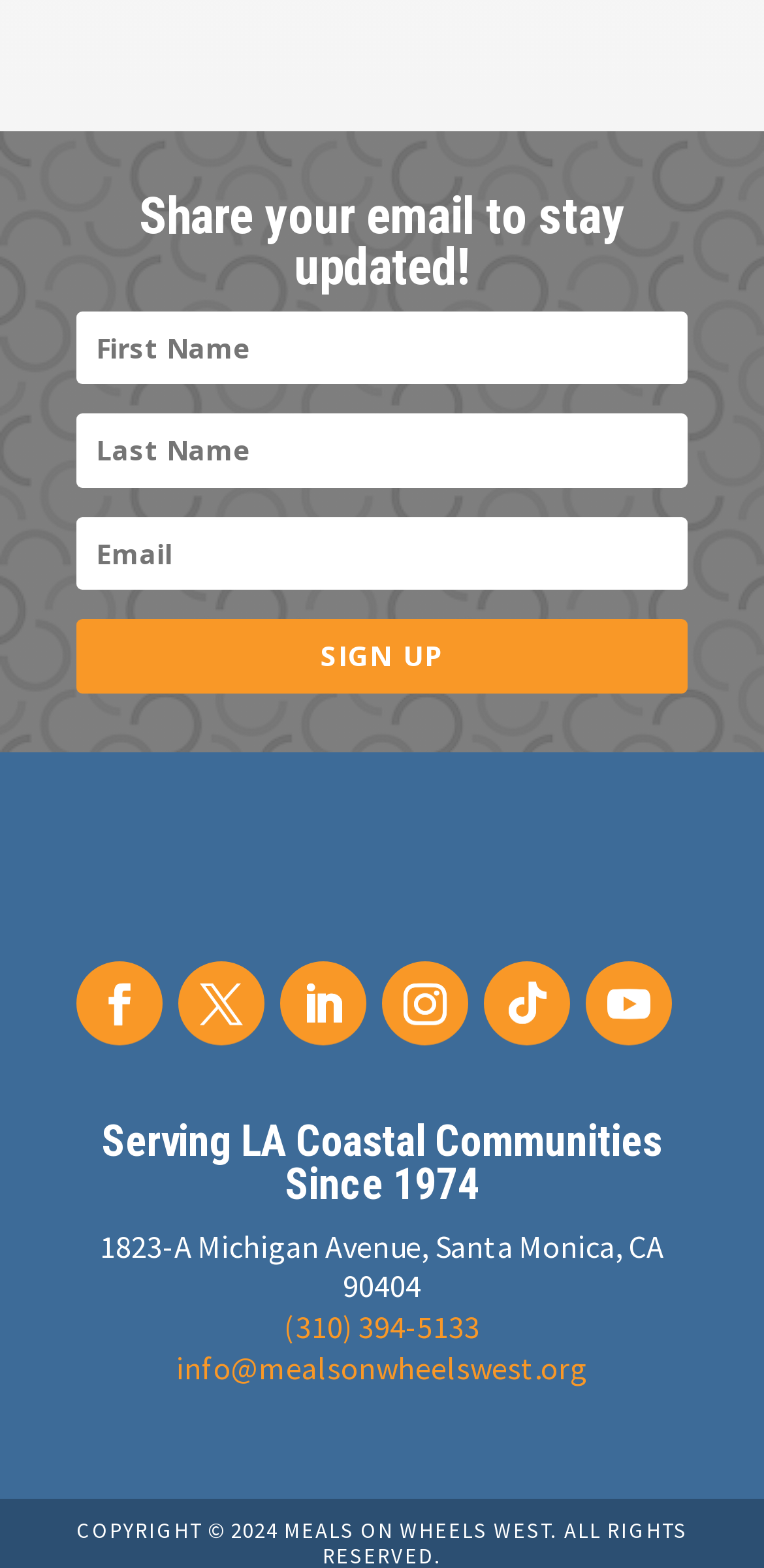Locate the bounding box coordinates of the clickable area needed to fulfill the instruction: "Enter first name".

[0.1, 0.198, 0.9, 0.245]